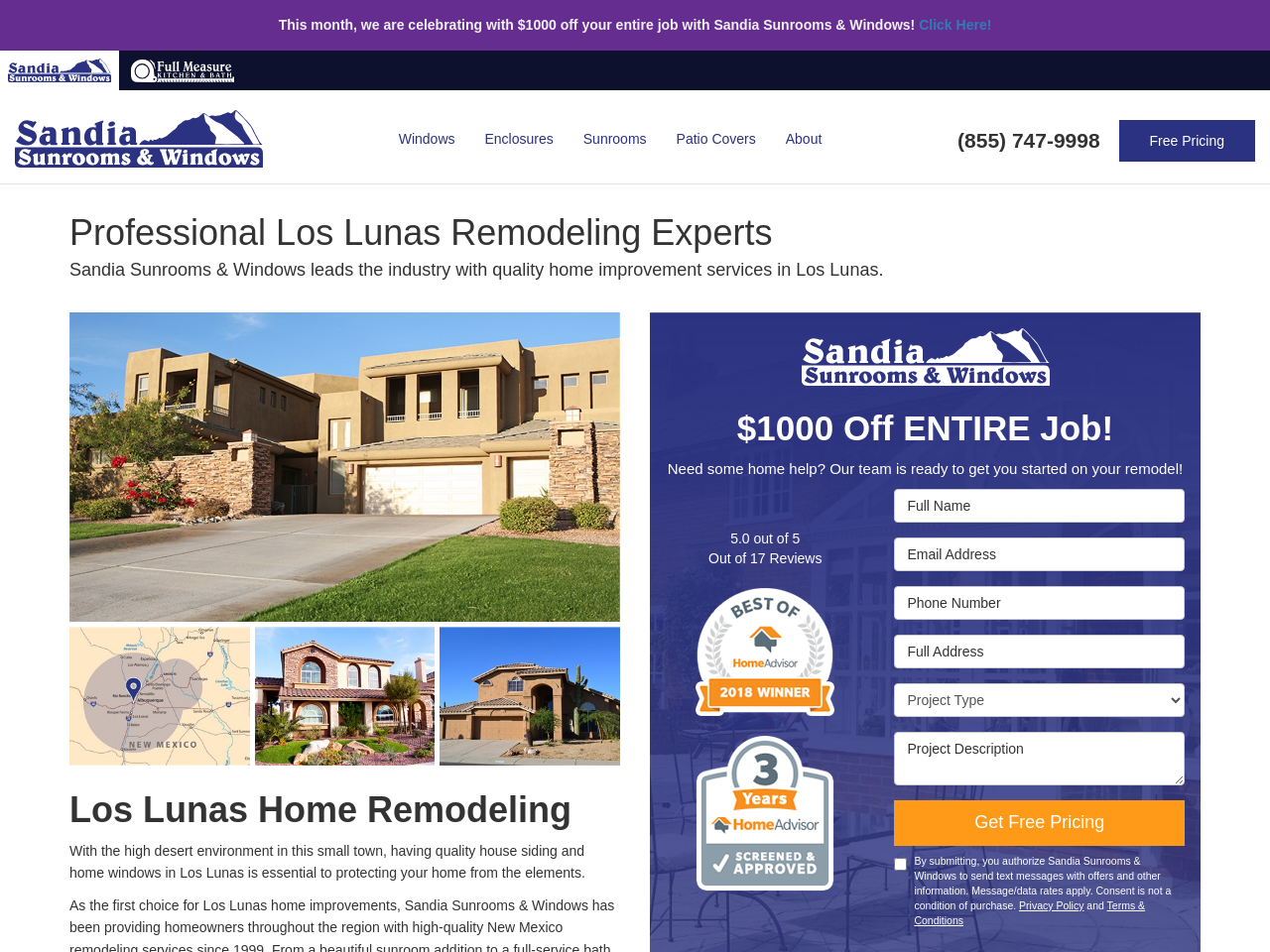Examine the image and give a thorough answer to the following question:
What is the discount offered by the company?

The discount is mentioned in the banner at the top of the webpage, which says 'This month, we are celebrating with $1000 off your entire job with Sandia Sunrooms & Windows!'.